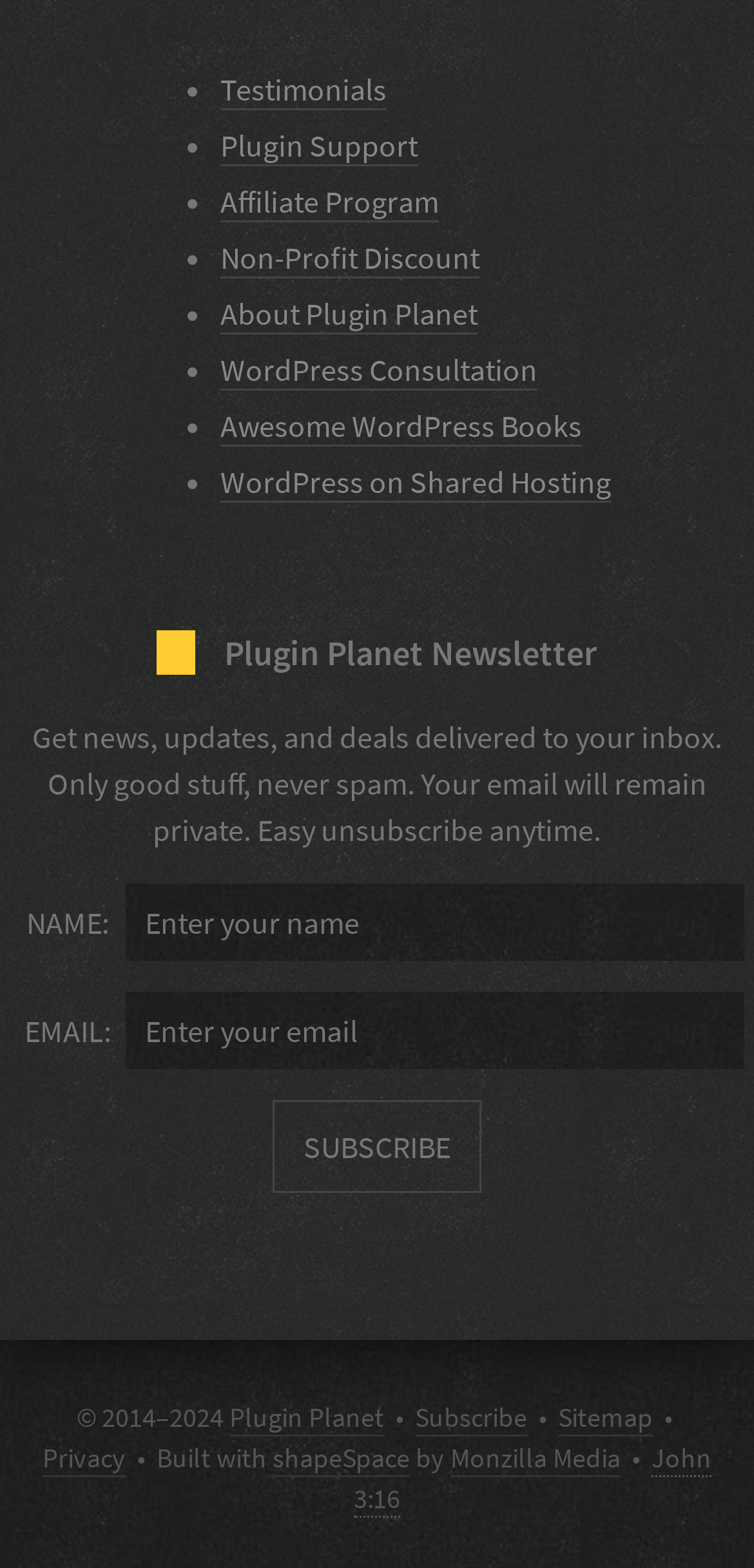Using the webpage screenshot, locate the HTML element that fits the following description and provide its bounding box: "Non-Profit Discount".

[0.292, 0.146, 0.636, 0.172]